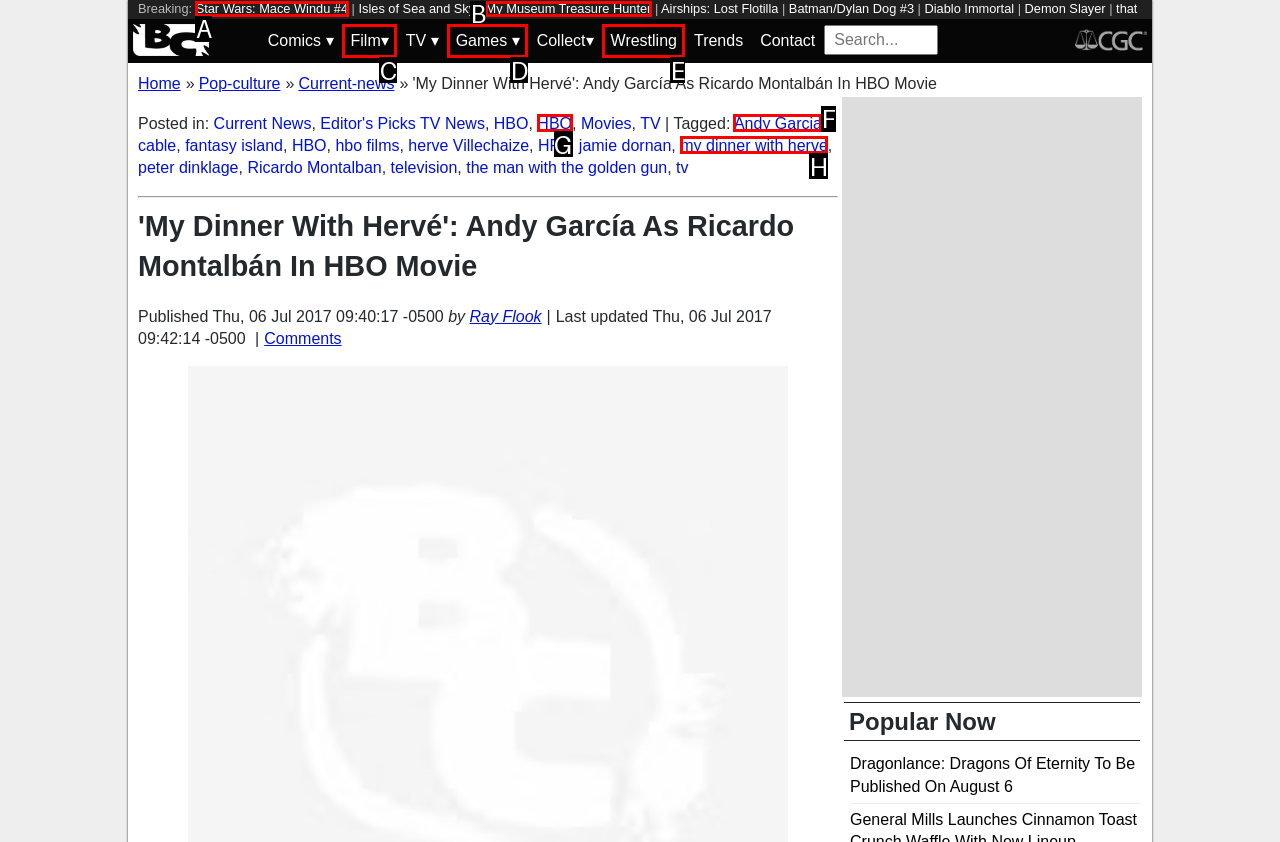Indicate which HTML element you need to click to complete the task: Read more about 'Andy Garcia'. Provide the letter of the selected option directly.

F